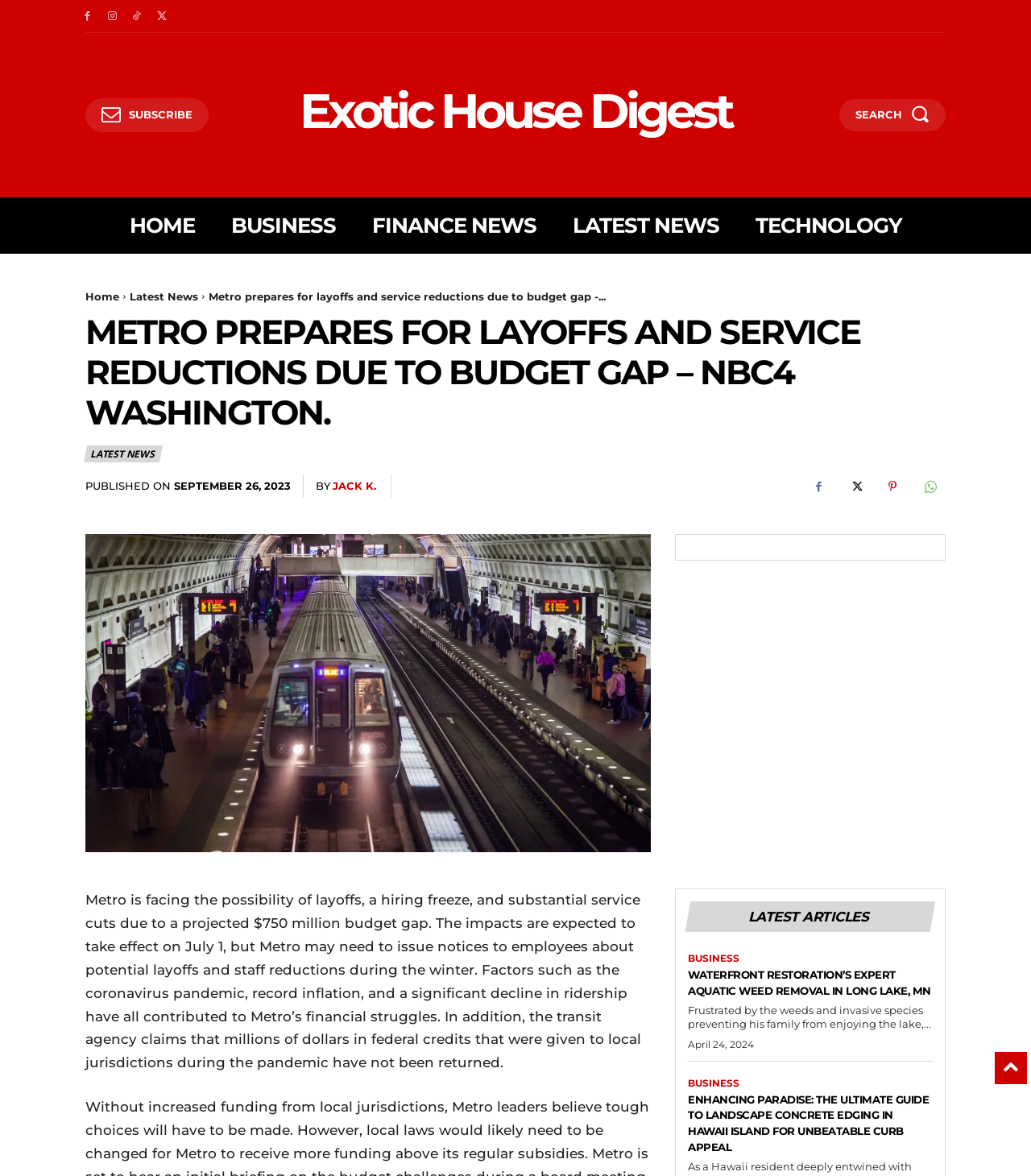Who is the author of the article? Please answer the question using a single word or phrase based on the image.

JACK K.